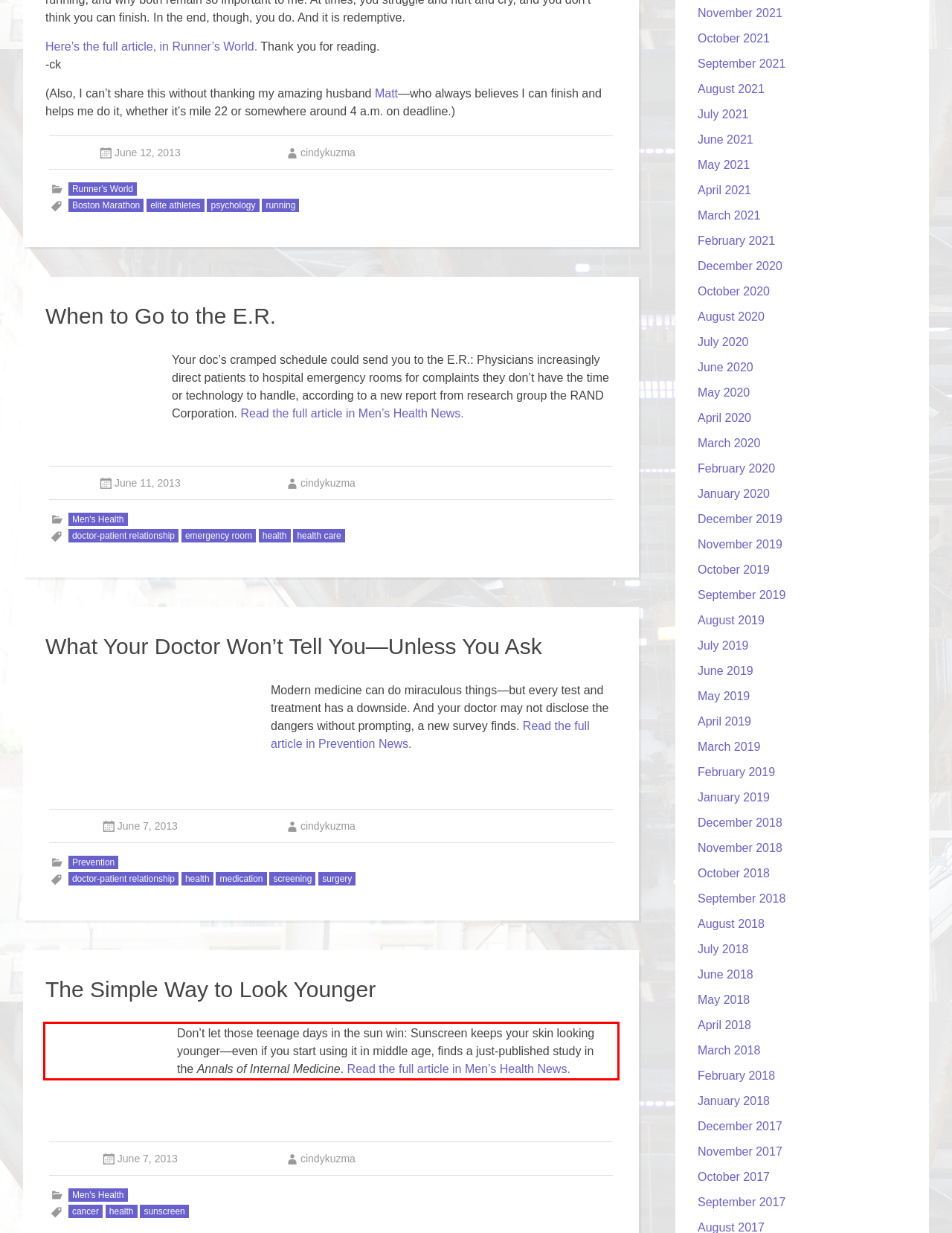Given the screenshot of the webpage, identify the red bounding box, and recognize the text content inside that red bounding box.

Don’t let those teenage days in the sun win: Sunscreen keeps your skin looking younger—even if you start using it in middle age, finds a just-published study in the Annals of Internal Medicine. Read the full article in Men’s Health News.